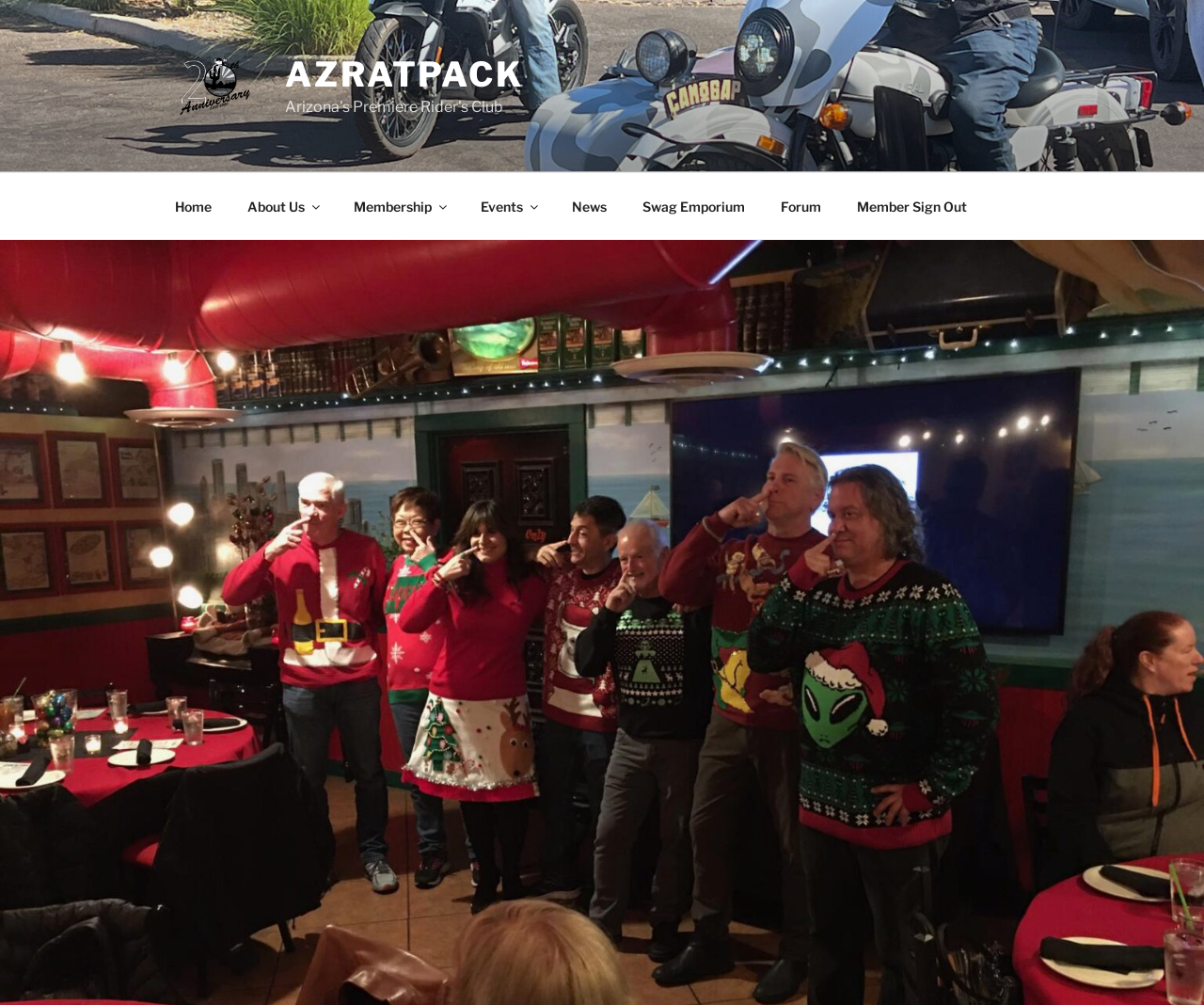Find the bounding box coordinates for the area that should be clicked to accomplish the instruction: "sign out".

[0.698, 0.182, 0.816, 0.228]